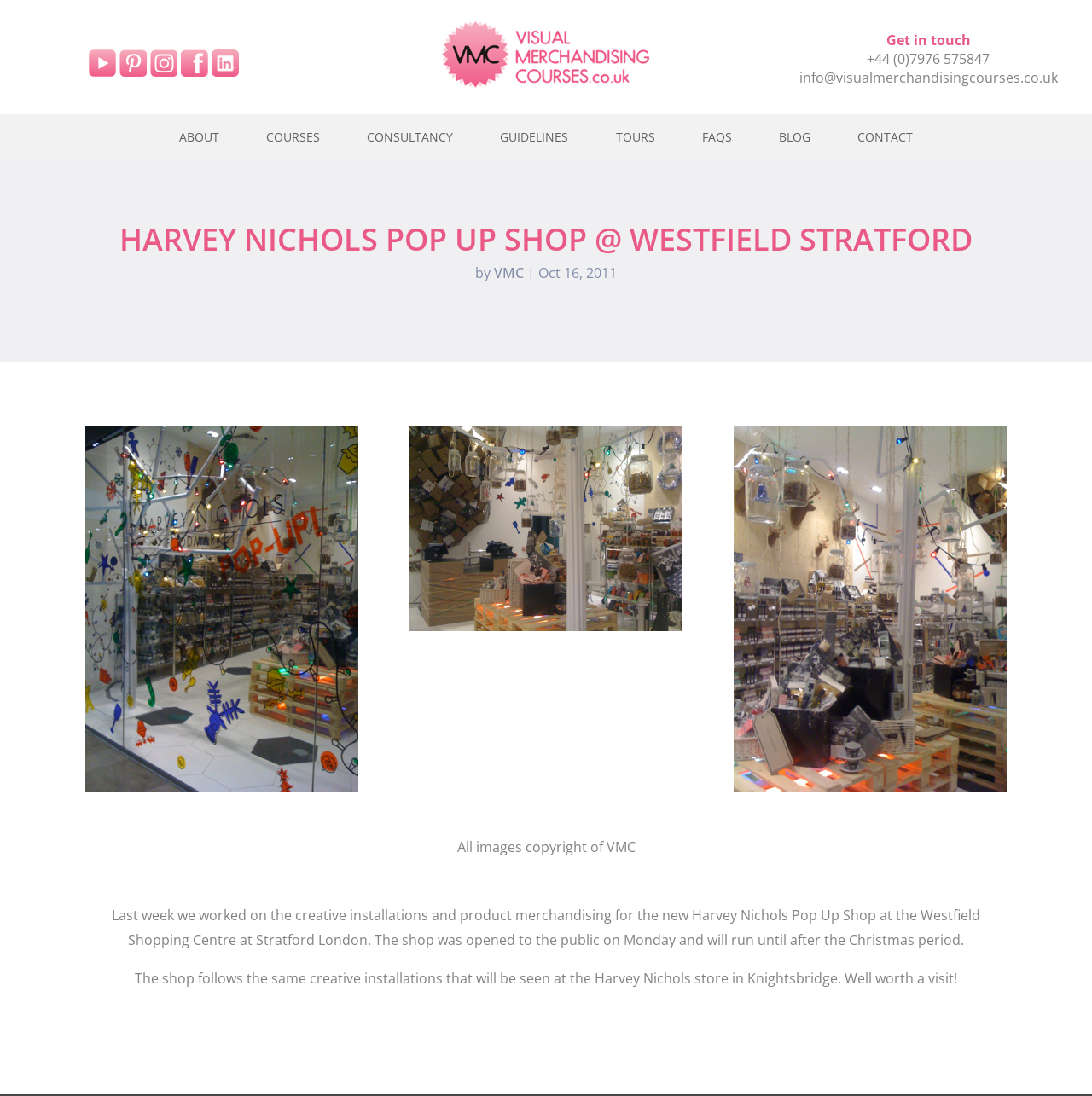Based on the element description Guidelines, identify the bounding box coordinates for the UI element. The coordinates should be in the format (top-left x, top-left y, bottom-right x, bottom-right y) and within the 0 to 1 range.

[0.458, 0.118, 0.521, 0.132]